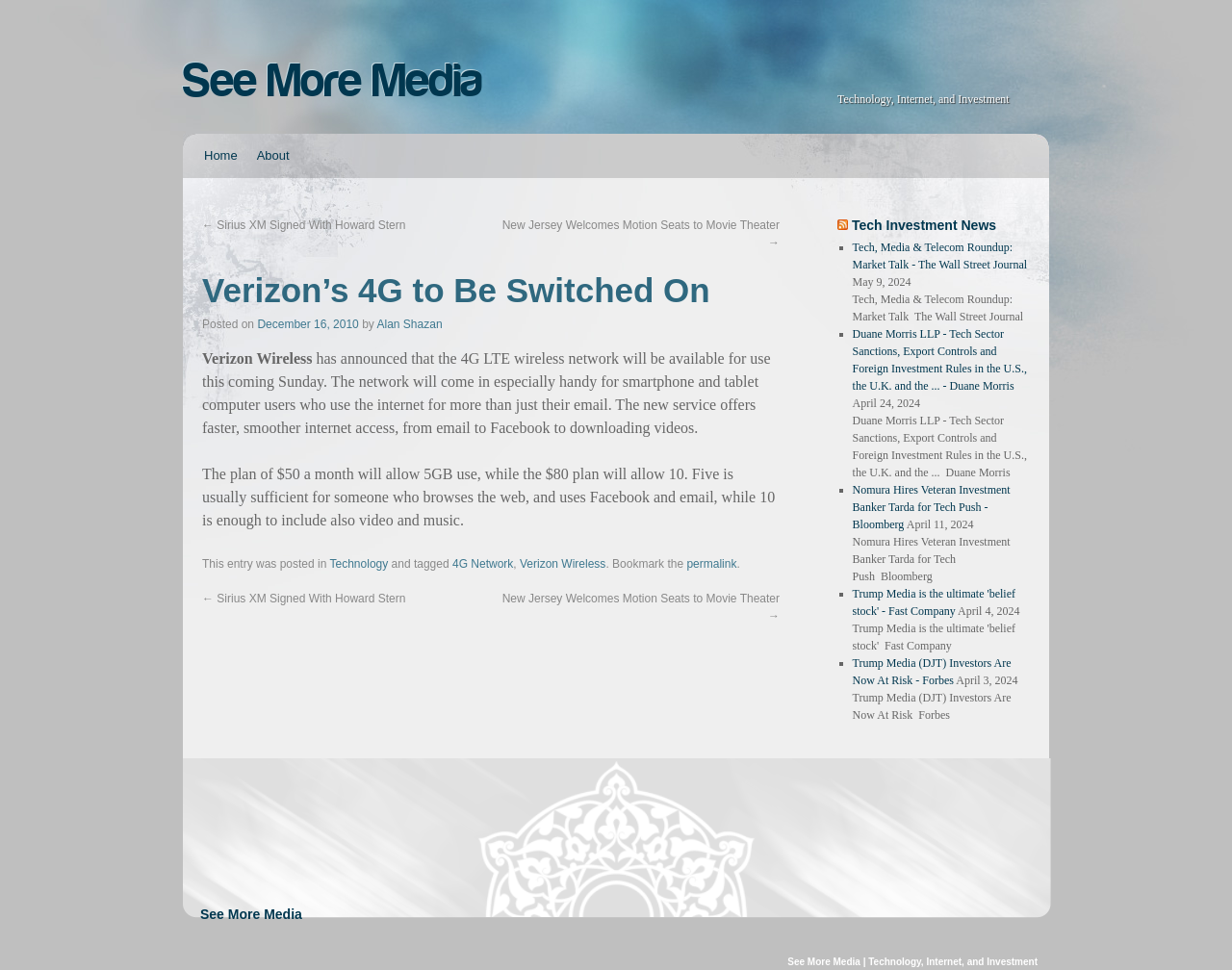Using the provided element description "Verizon Wireless", determine the bounding box coordinates of the UI element.

[0.422, 0.574, 0.492, 0.588]